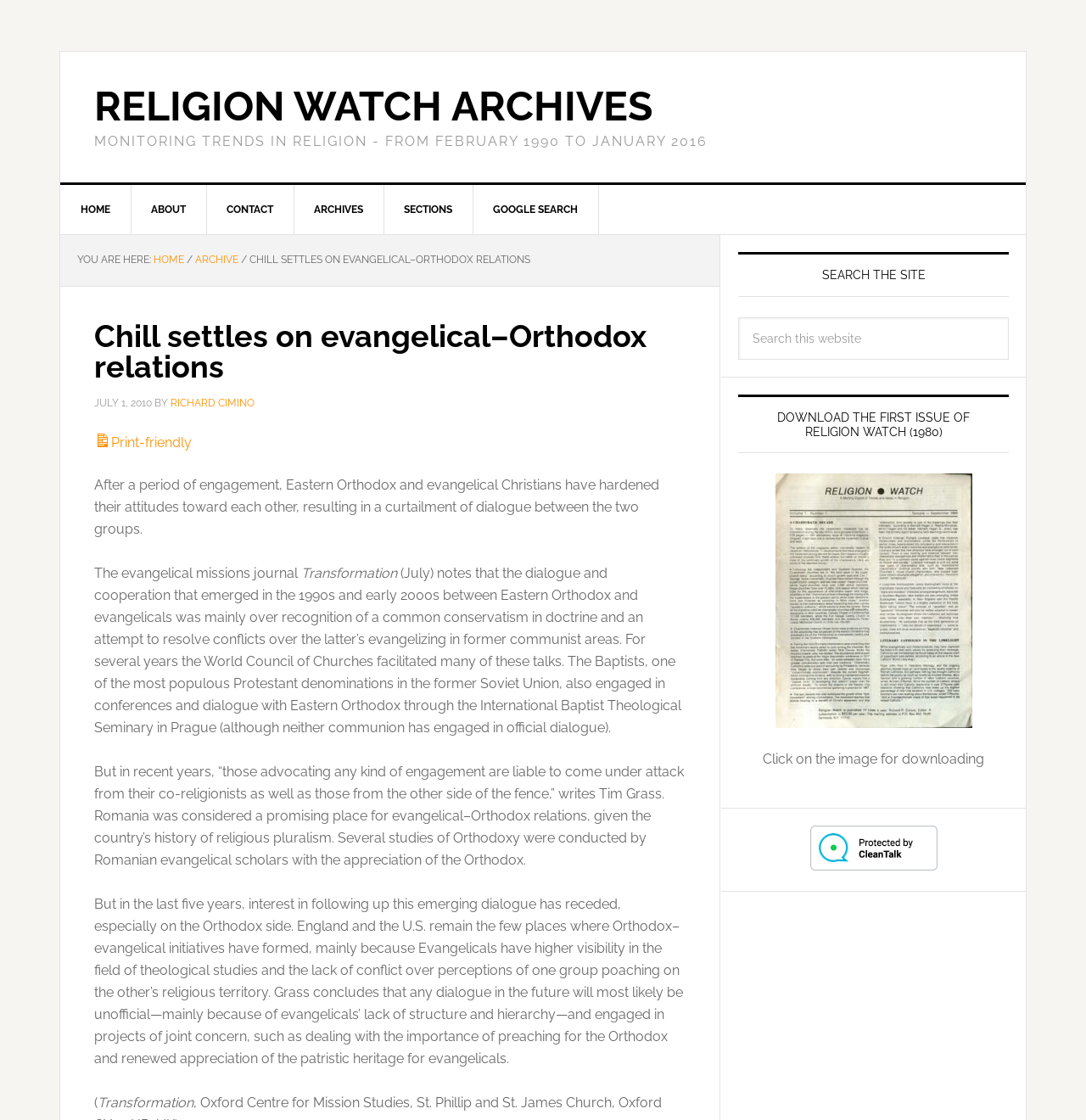Who is the author of the article?
Please provide a comprehensive and detailed answer to the question.

I found the answer by looking at the article header, where there is a link with the text 'RICHARD CIMINO'. This suggests that Richard Cimino is the author of the article.